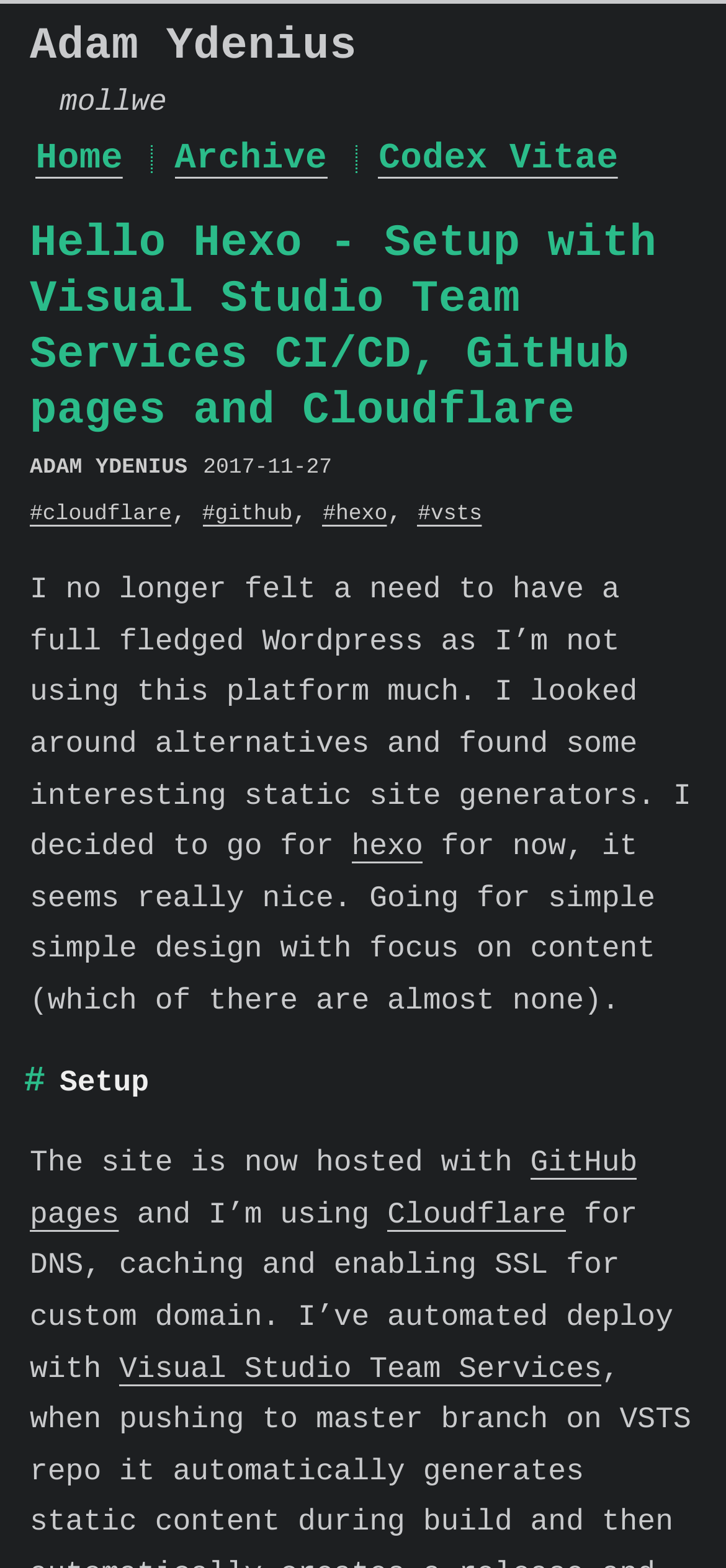Please identify the bounding box coordinates of the element's region that needs to be clicked to fulfill the following instruction: "Explore Visual Studio Team Services". The bounding box coordinates should consist of four float numbers between 0 and 1, i.e., [left, top, right, bottom].

[0.164, 0.862, 0.829, 0.884]